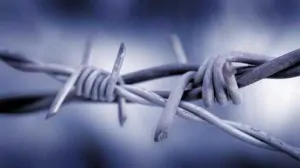What is the atmosphere evoked by the image?
Please provide a single word or phrase as the answer based on the screenshot.

Somber and contemplative